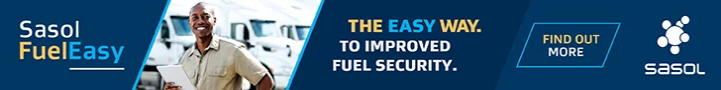Describe every significant element in the image thoroughly.

The image promotes Sasol FuelEasy, highlighting its benefits for businesses seeking improved fuel security. A smiling individual, possibly a fleet manager, stands confidently in front of a line of vehicles, emphasizing the service's accessibility and practical approach. The bold text states, "THE EASY WAY TO IMPROVED FUEL SECURITY," inviting viewers to discover more about the offerings. The design incorporates a modern, blue color scheme that conveys professionalism and reliability, urging potential customers to explore the service further through the "FIND OUT MORE" call-to-action. This visual representation effectively communicates the brand's commitment to enhancing operational efficiency in fuel management.